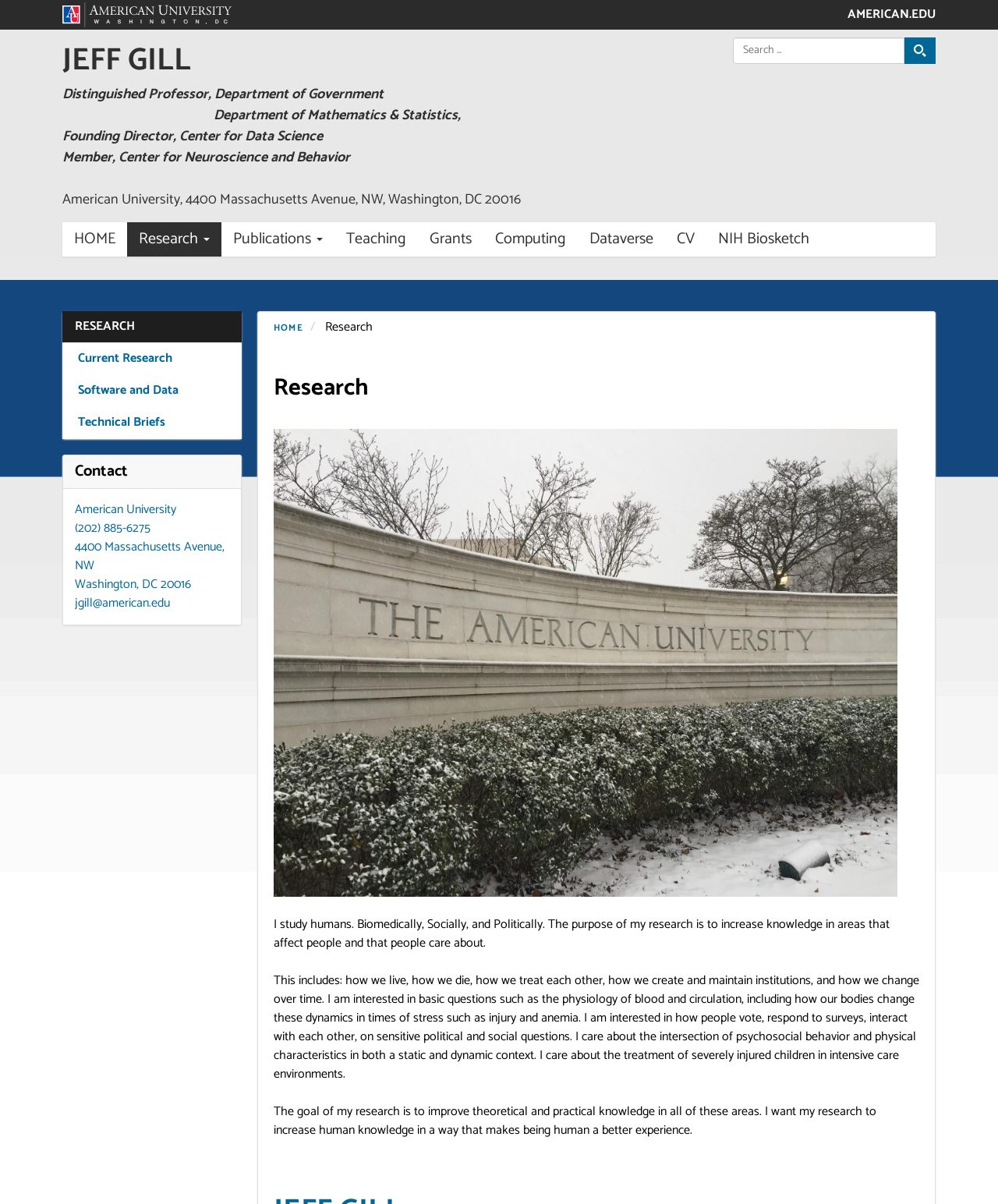Locate the UI element that matches the description Blog in the webpage screenshot. Return the bounding box coordinates in the format (top-left x, top-left y, bottom-right x, bottom-right y), with values ranging from 0 to 1.

None